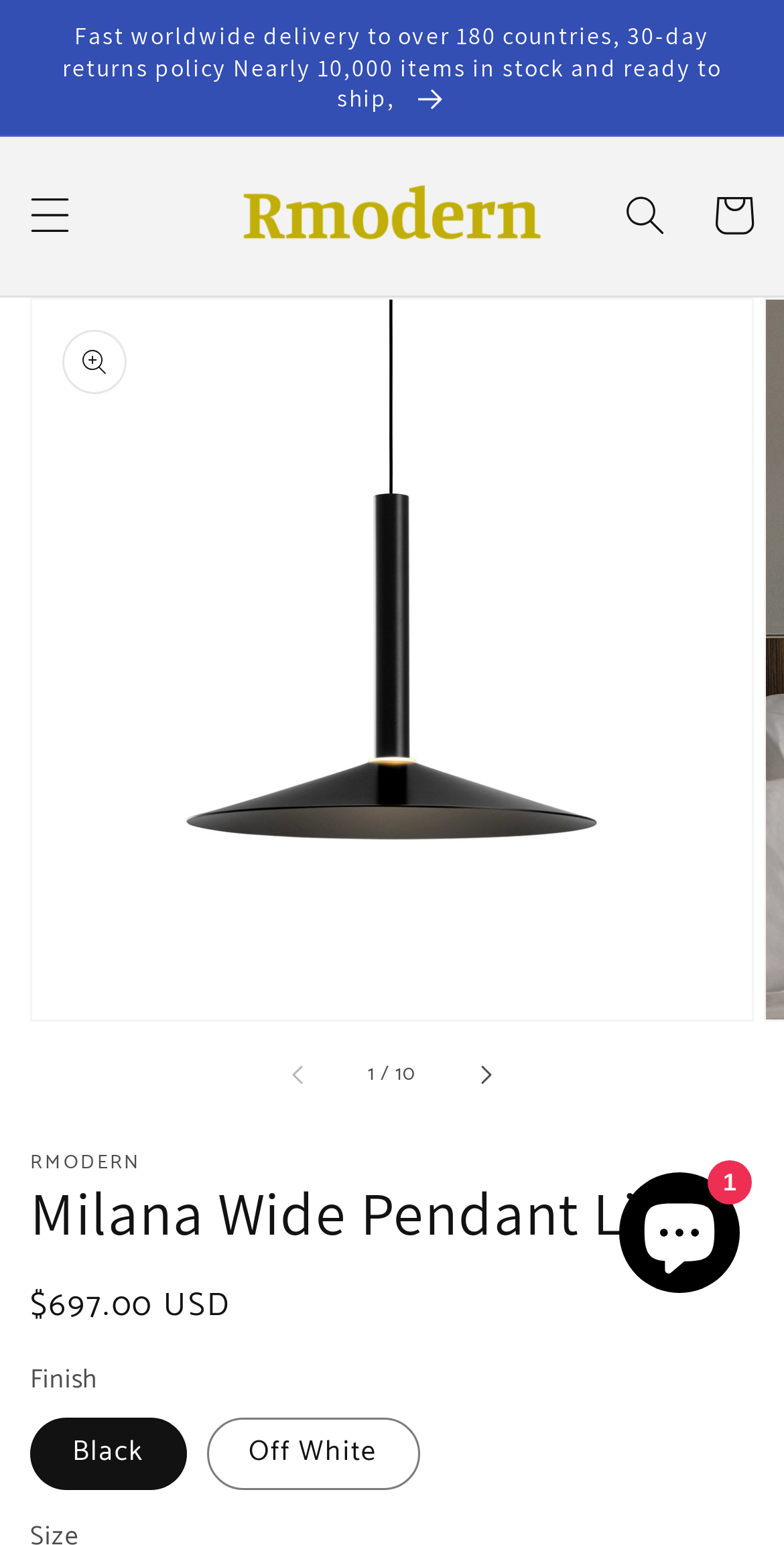Please identify the bounding box coordinates of the element I need to click to follow this instruction: "Open the menu".

[0.008, 0.111, 0.121, 0.168]